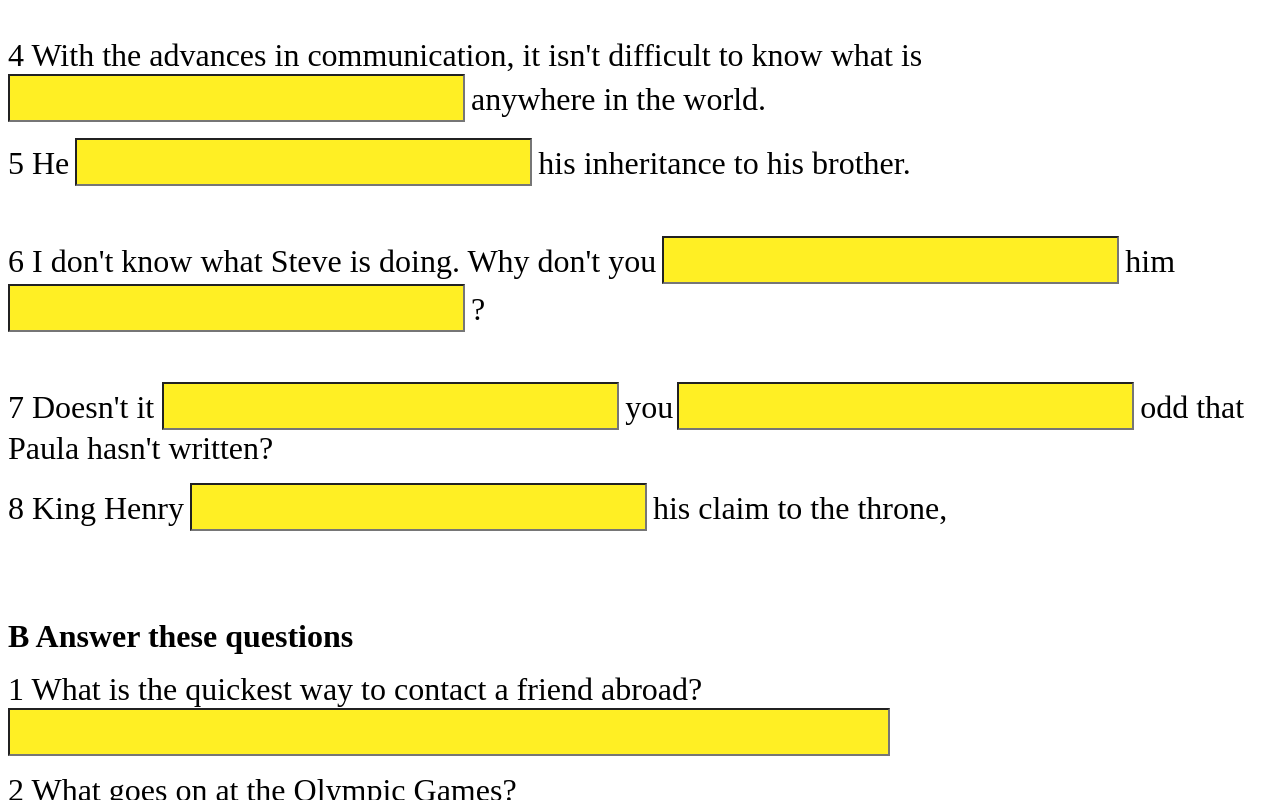What is the context of the given text?
Refer to the image and provide a concise answer in one word or phrase.

Answering questions